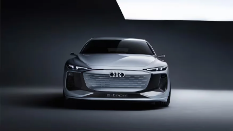What is the color of the backdrop in the image?
Using the information from the image, give a concise answer in one word or a short phrase.

Dark